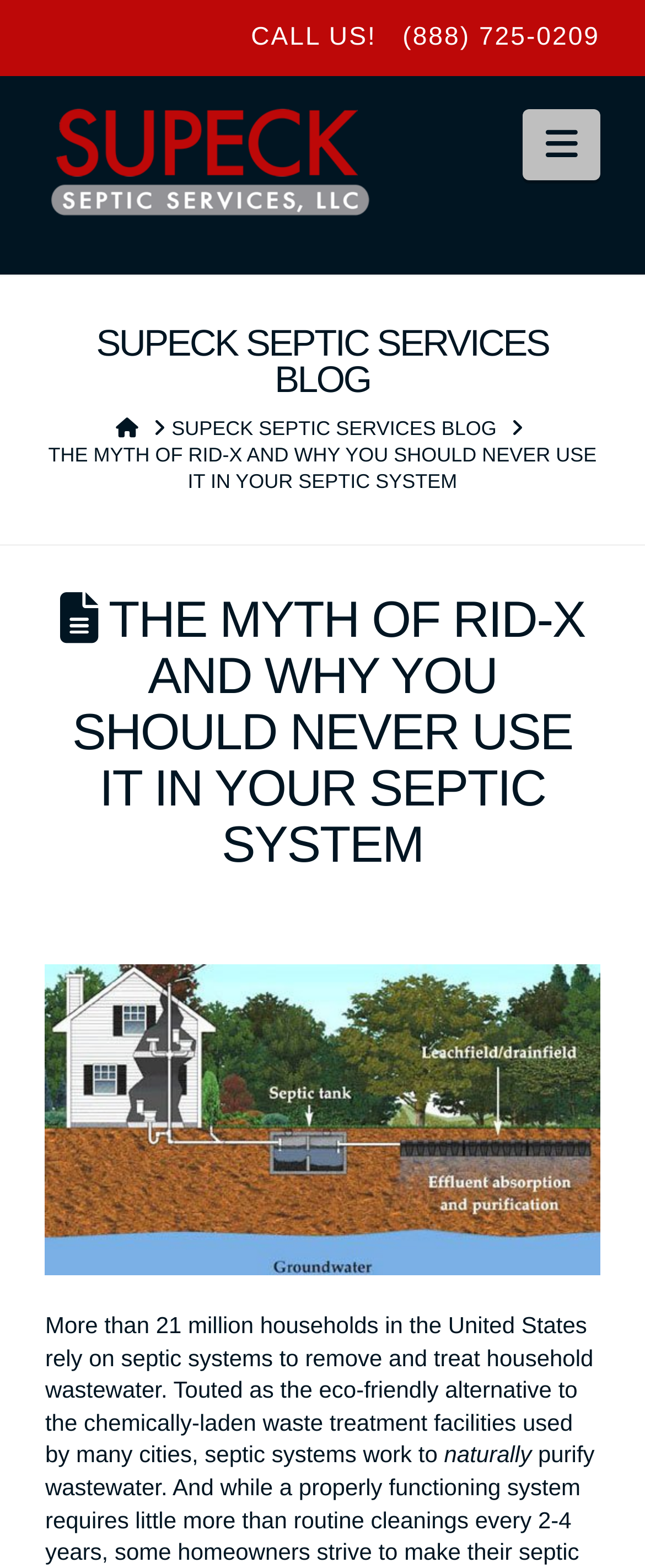Using the provided element description "Refunds and Cancellations", determine the bounding box coordinates of the UI element.

None